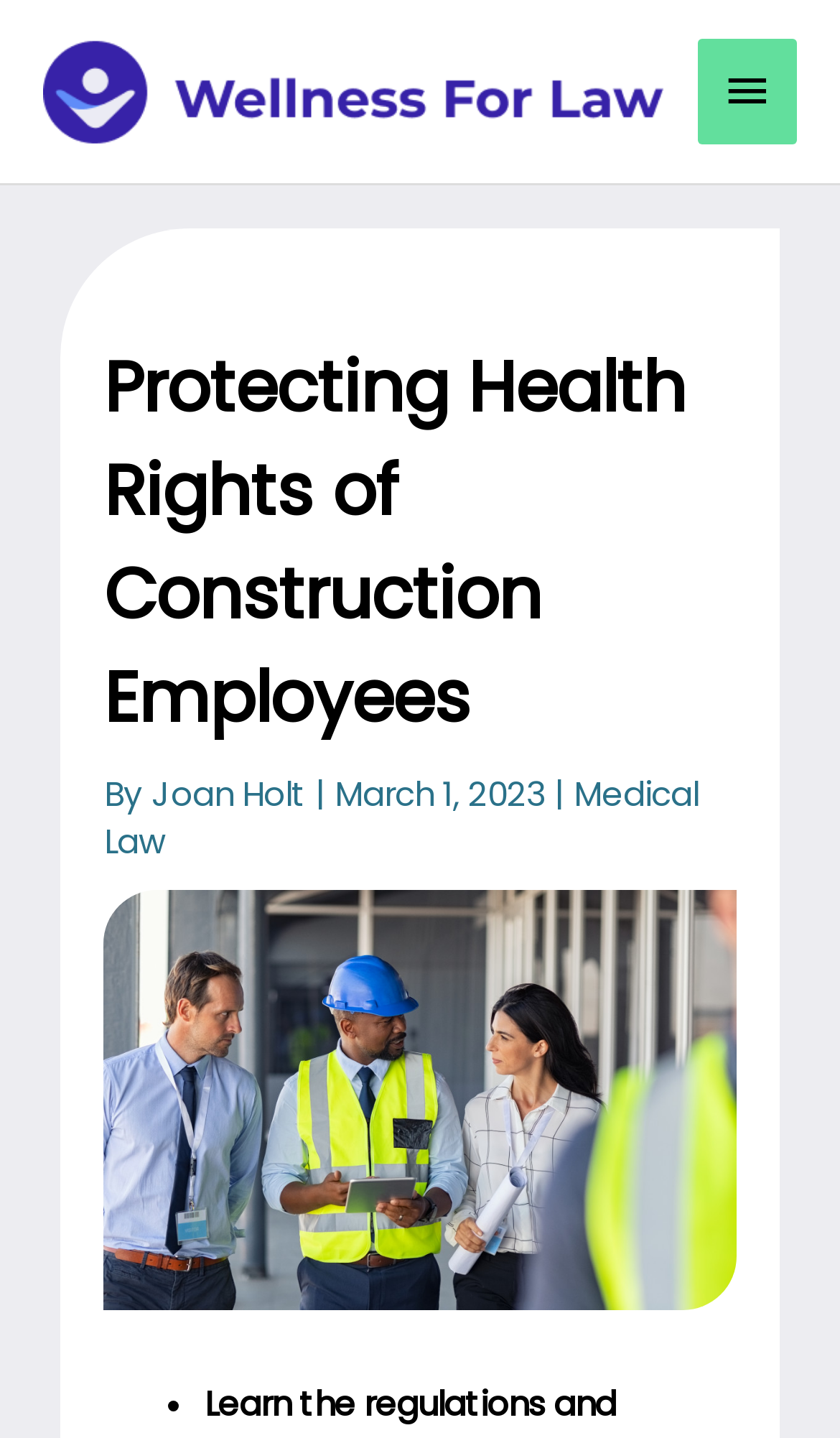What is the topic of the article?
Offer a detailed and full explanation in response to the question.

Based on the webpage, the topic of the article is about construction safety, as indicated by the heading 'Protecting Health Rights of Construction Employees' and the image of a construction team having a discussion on site.